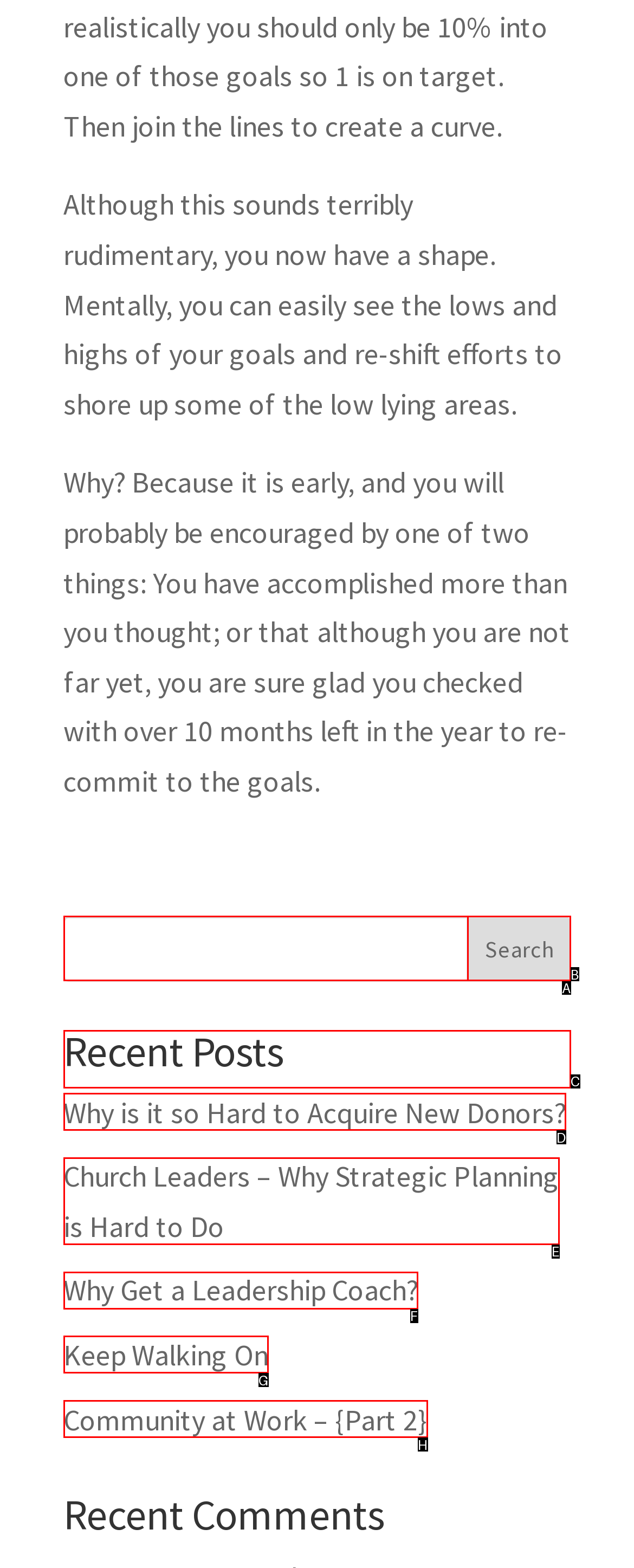Tell me which one HTML element I should click to complete the following task: read recent posts
Answer with the option's letter from the given choices directly.

C